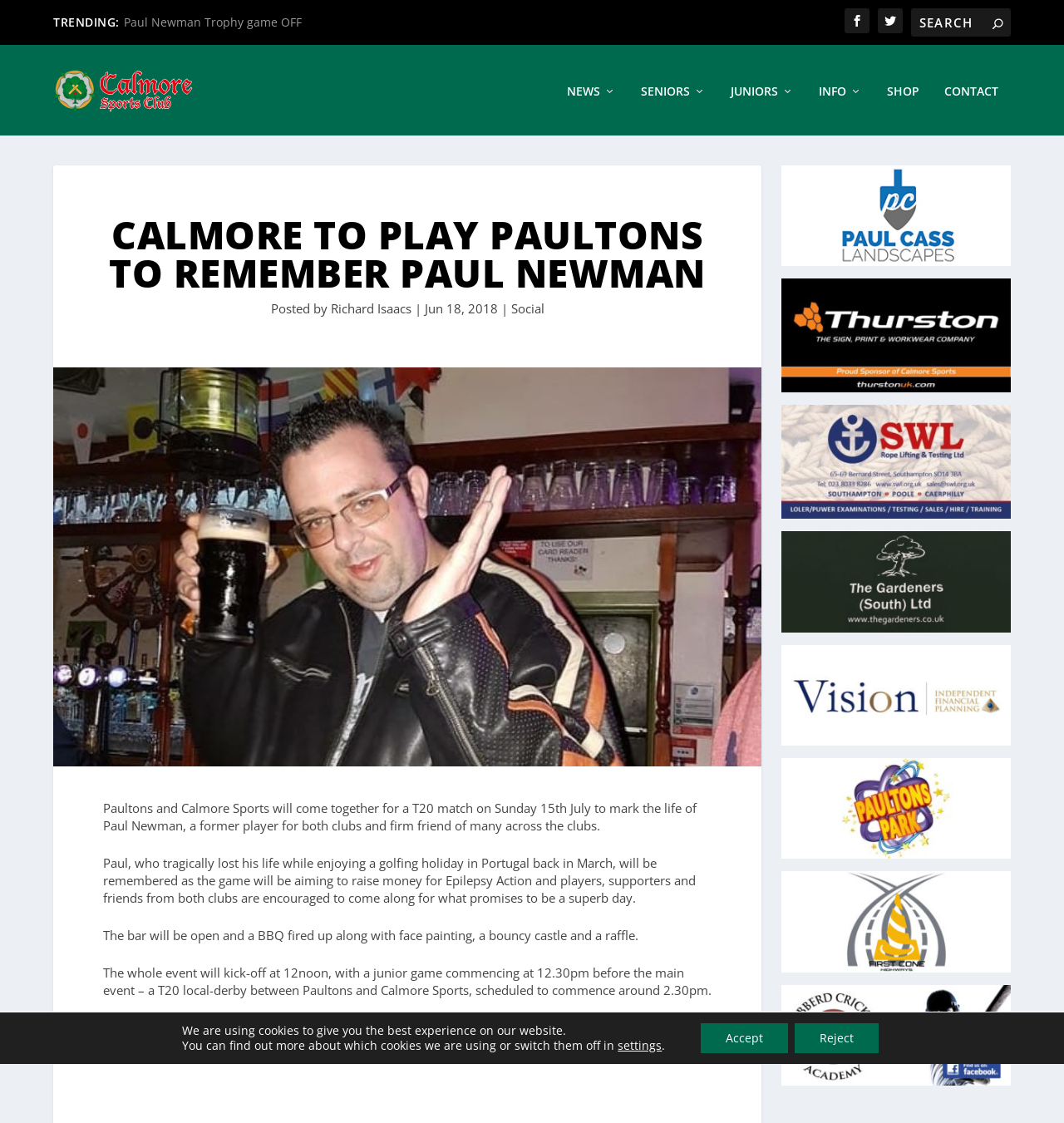What is the purpose of the T20 match on July 15th?
Please provide a single word or phrase based on the screenshot.

To raise money for Epilepsy Action